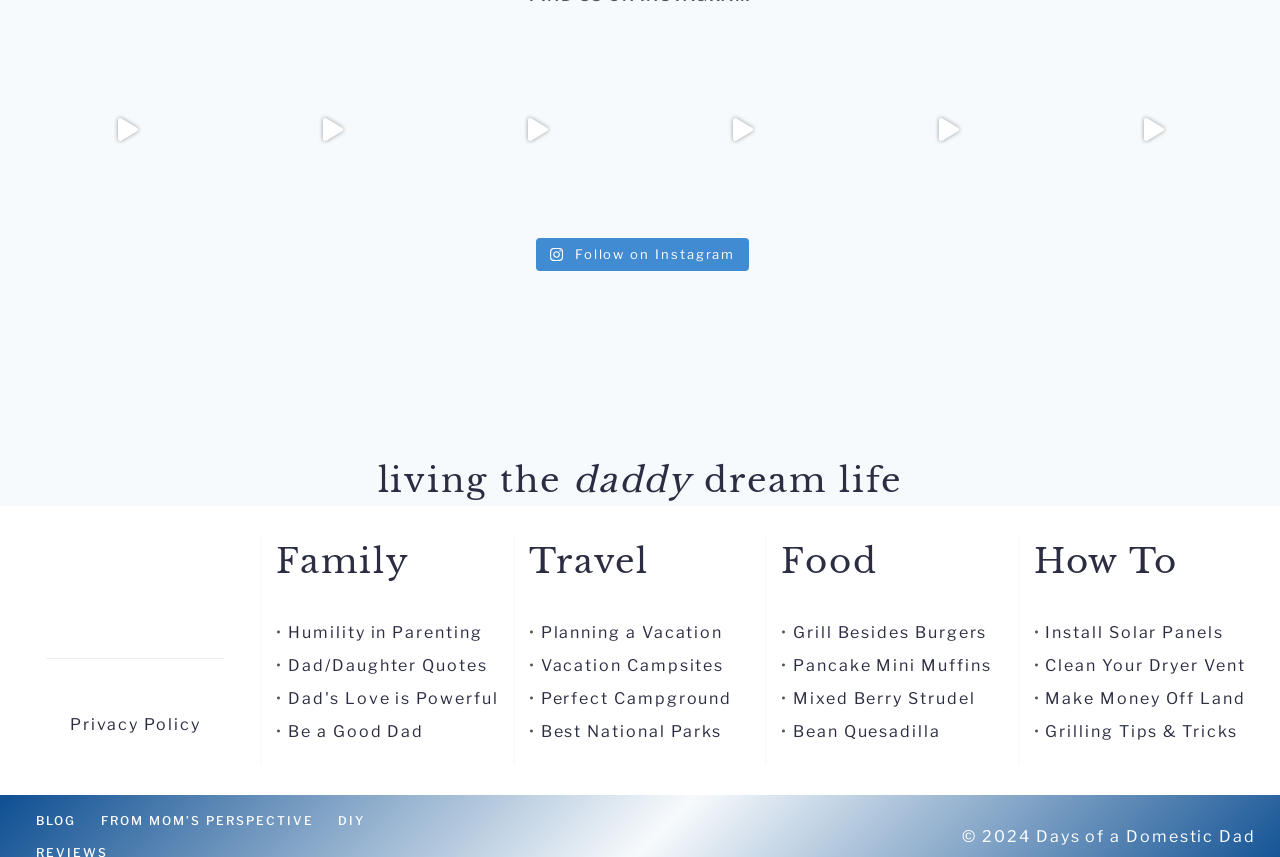Give the bounding box coordinates for the element described as: "Planning a Vacation".

[0.422, 0.727, 0.565, 0.75]